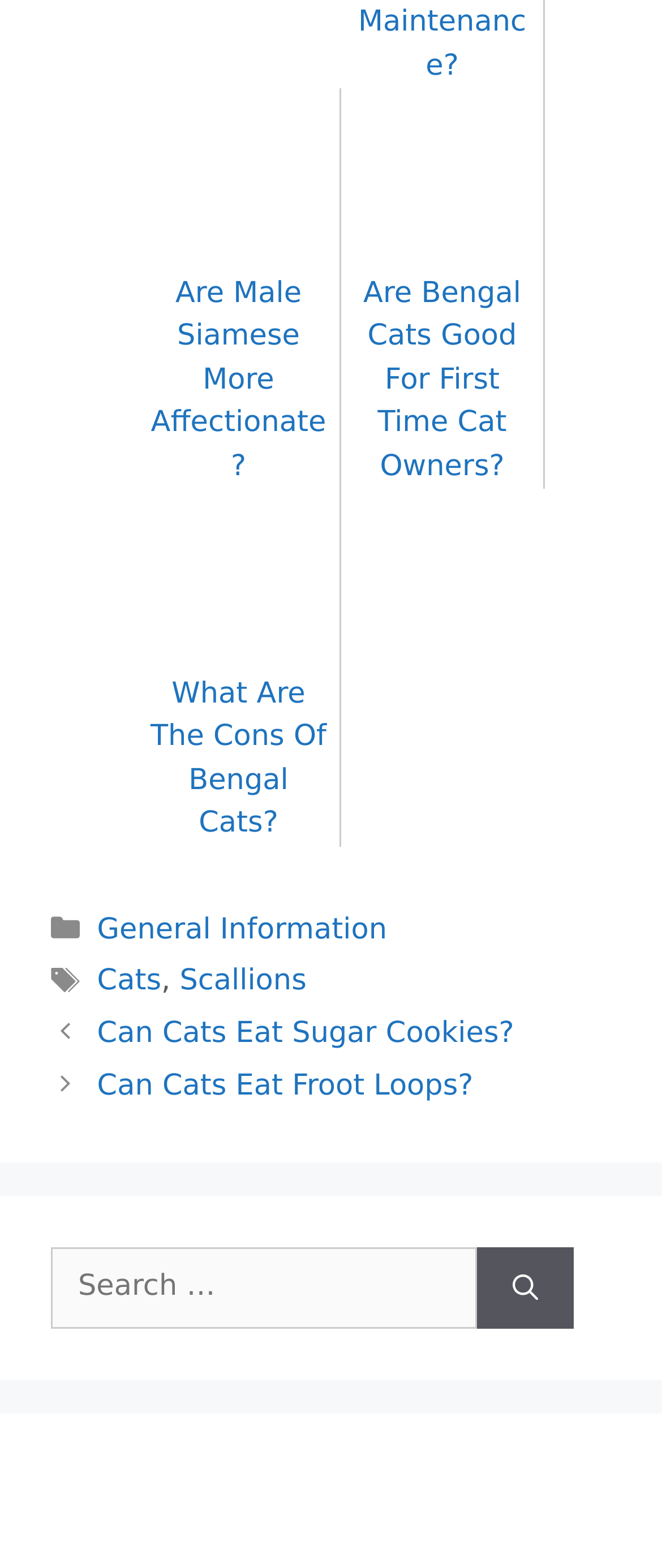Can you find the bounding box coordinates for the element to click on to achieve the instruction: "Explore General Information"?

[0.147, 0.582, 0.585, 0.604]